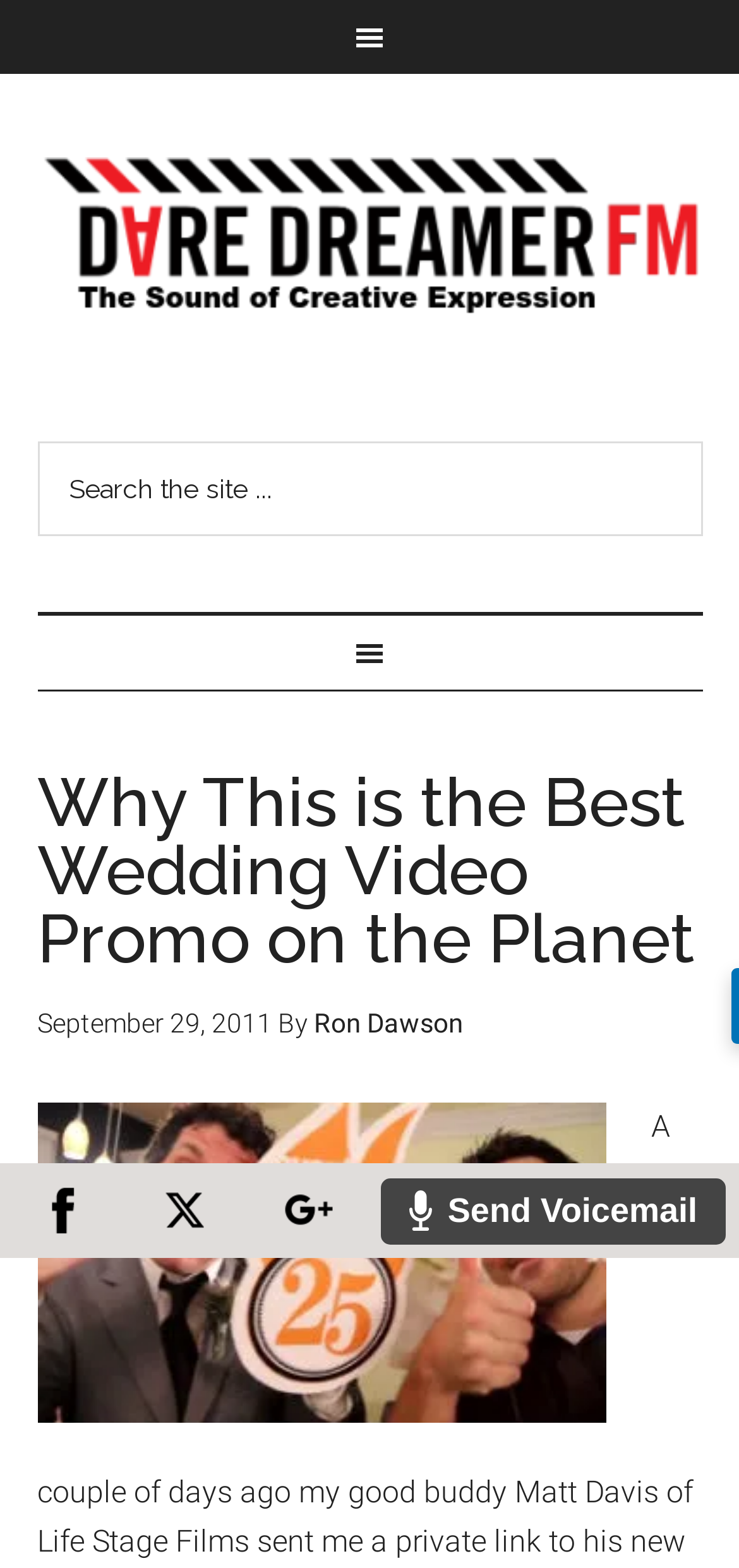Please answer the following question using a single word or phrase: Who is the author of the first article?

Ron Dawson